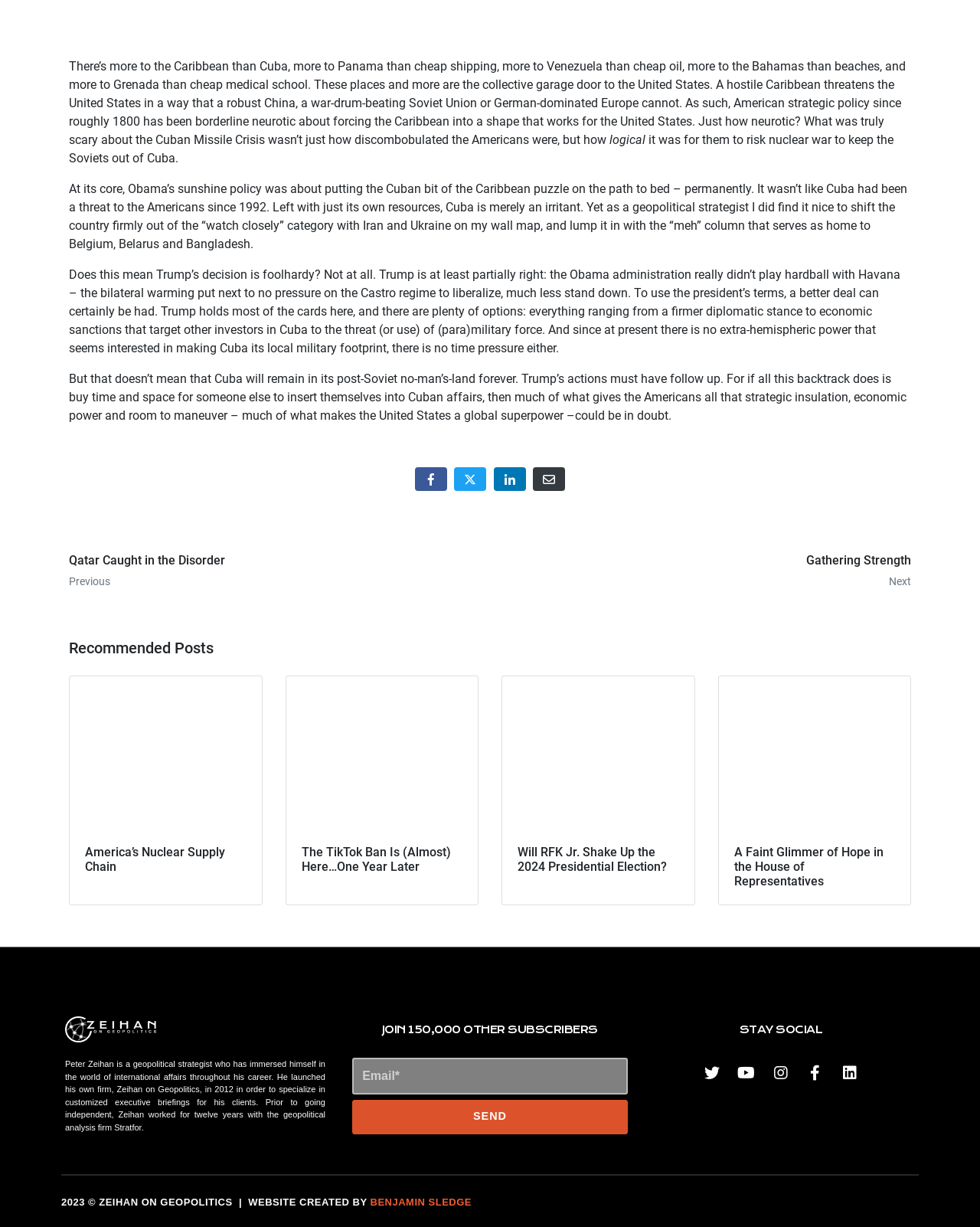Please locate the bounding box coordinates of the element that needs to be clicked to achieve the following instruction: "Subscribe to newsletter". The coordinates should be four float numbers between 0 and 1, i.e., [left, top, right, bottom].

[0.359, 0.862, 0.641, 0.892]